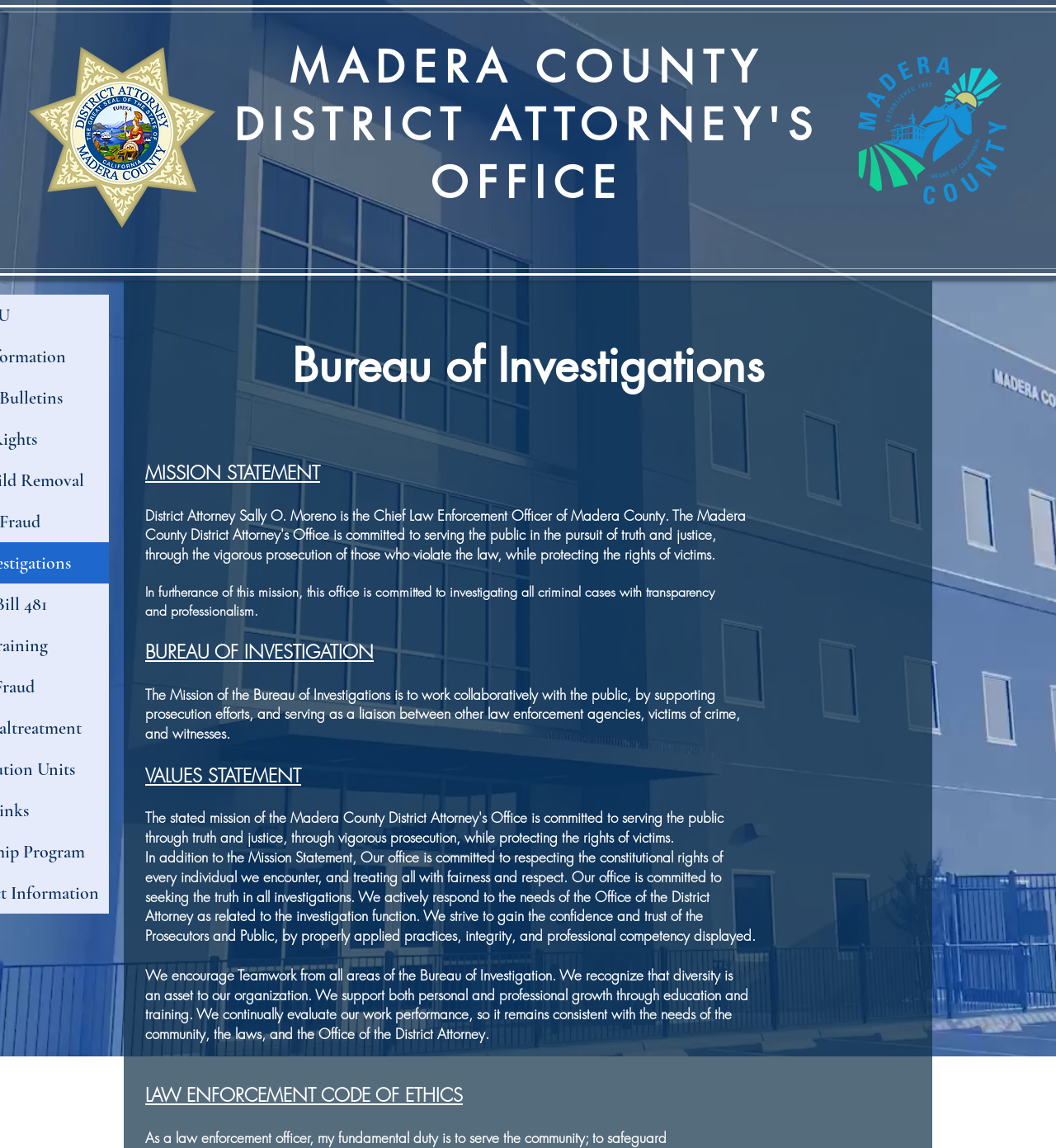Use a single word or phrase to respond to the question:
What is the name of the county?

Madera County